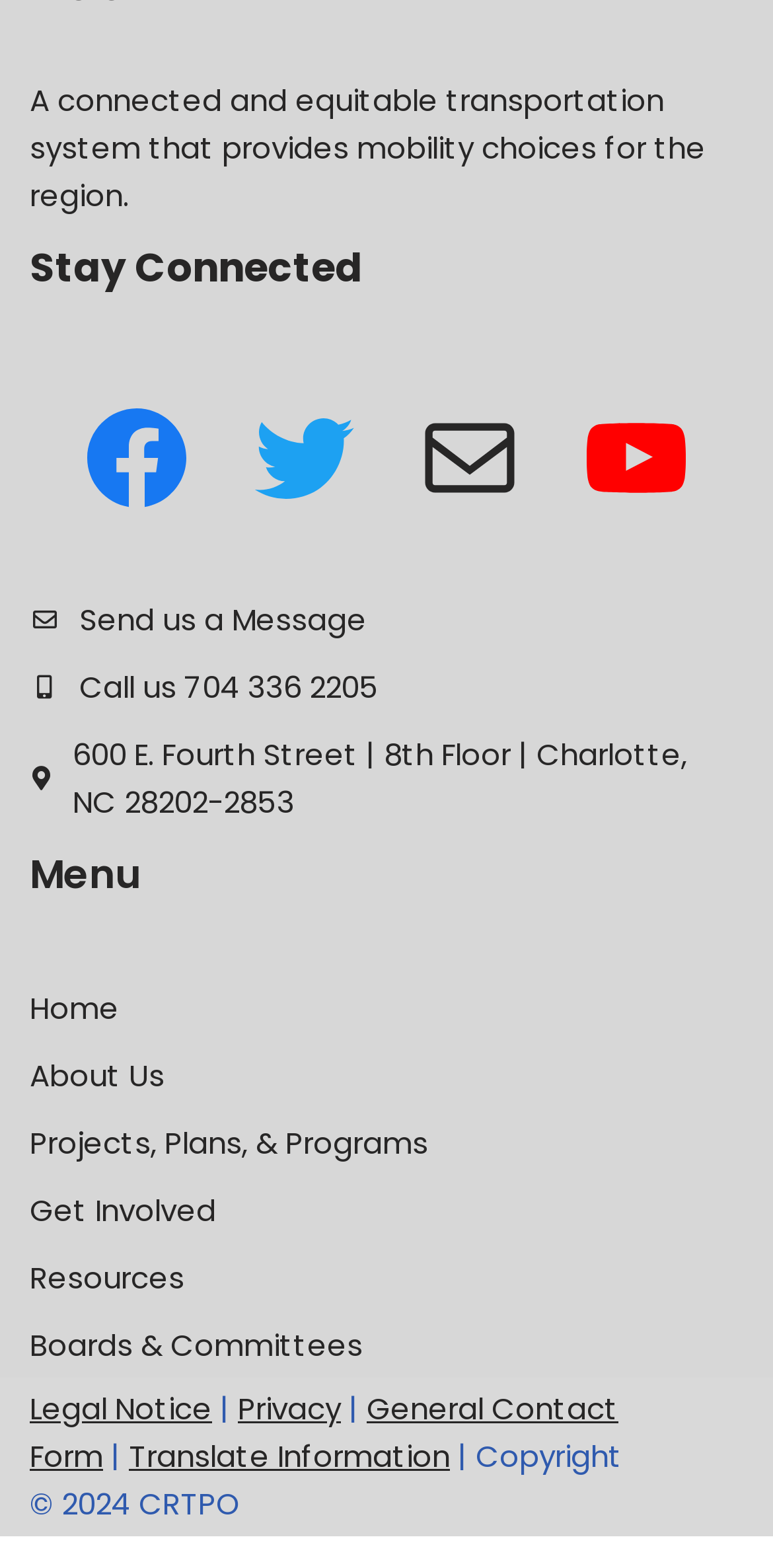Pinpoint the bounding box coordinates of the area that should be clicked to complete the following instruction: "Click on Facebook". The coordinates must be given as four float numbers between 0 and 1, i.e., [left, top, right, bottom].

[0.1, 0.254, 0.254, 0.33]